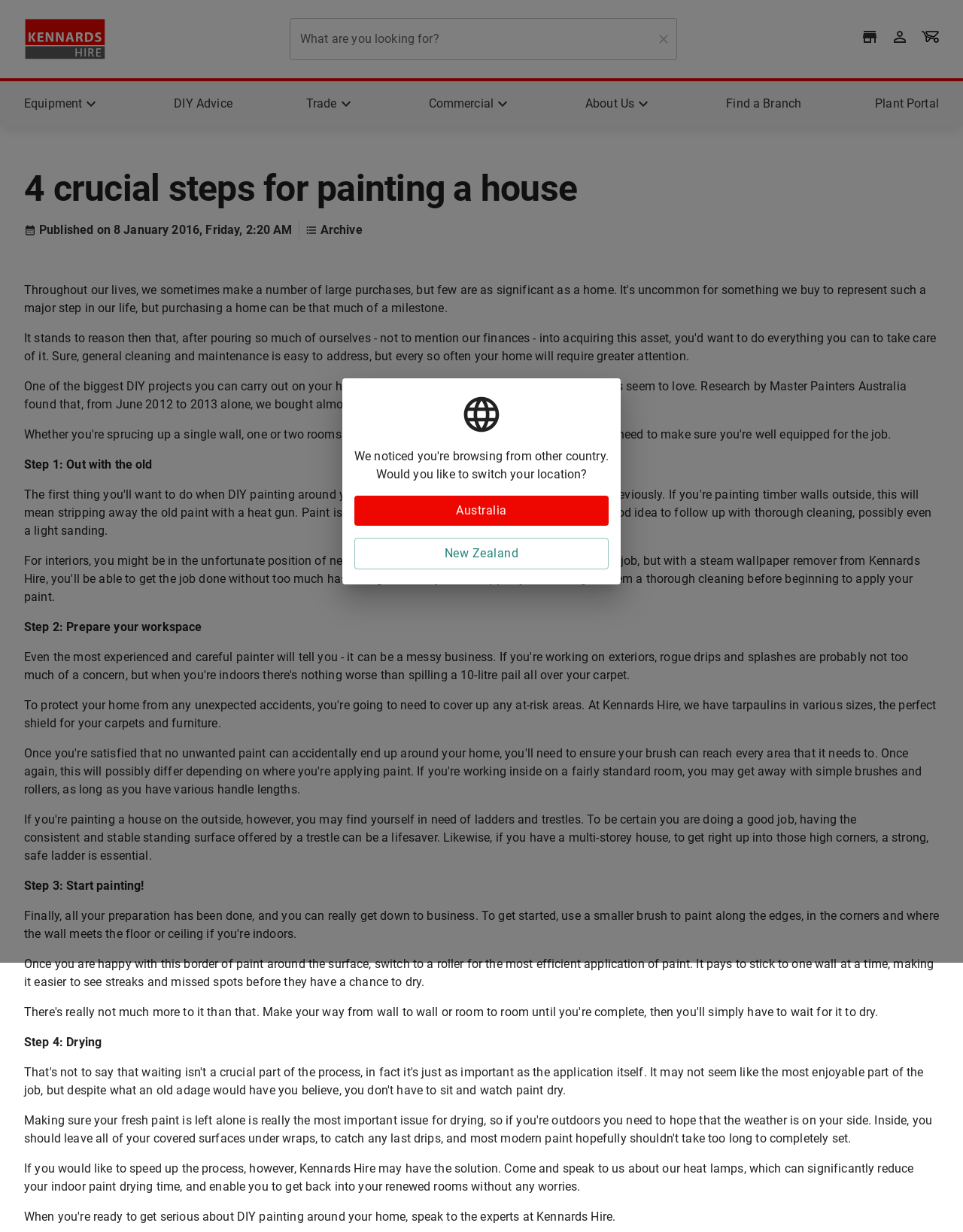What is the text above the dialog box?
Please answer the question with as much detail and depth as you can.

The root element of the webpage has a focused state, and its text content is '4 crucial steps for painting a house', which suggests that this is a prominent heading or title on the webpage.